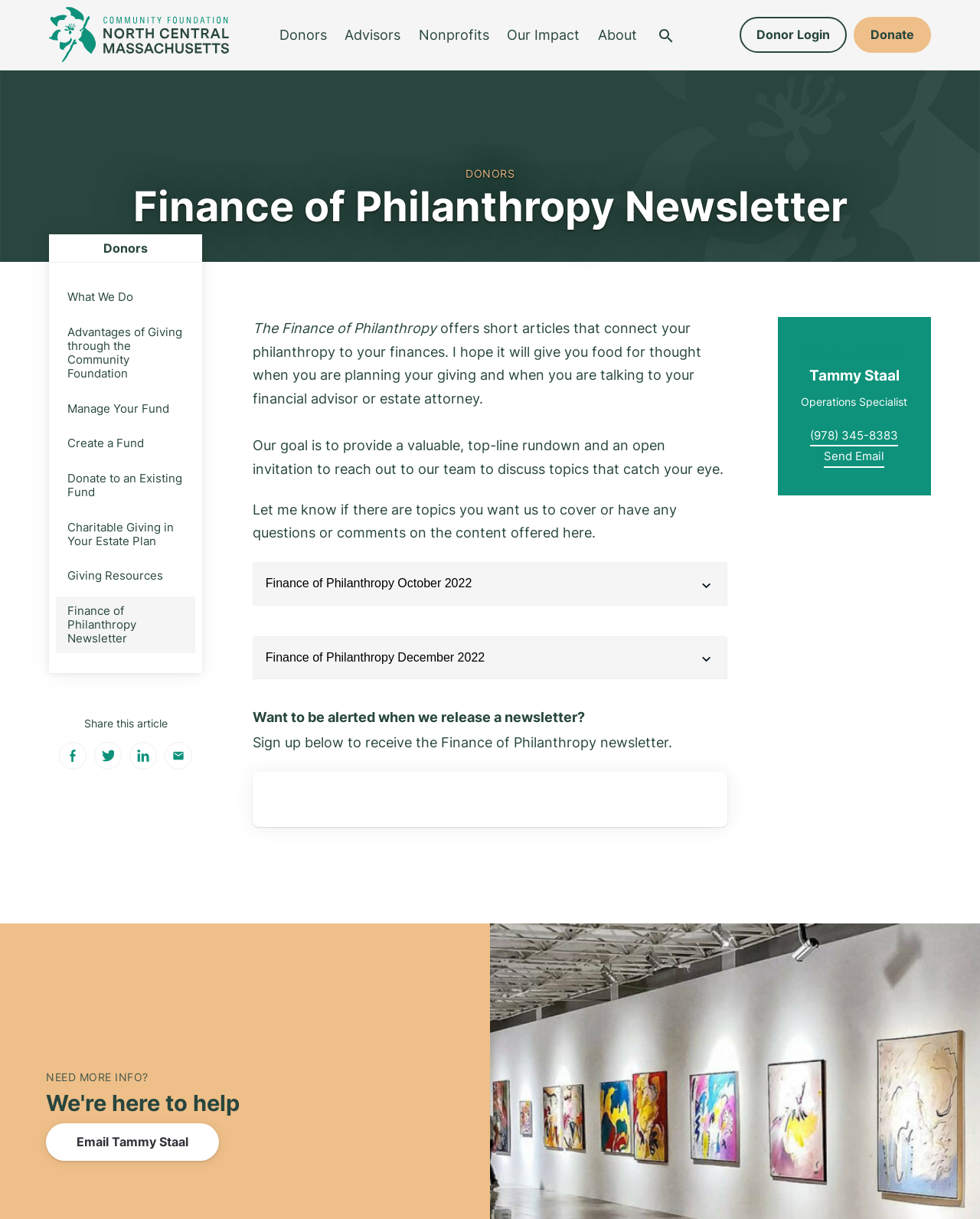Can you specify the bounding box coordinates for the region that should be clicked to fulfill this instruction: "Contact Tammy Staal".

[0.827, 0.349, 0.917, 0.366]